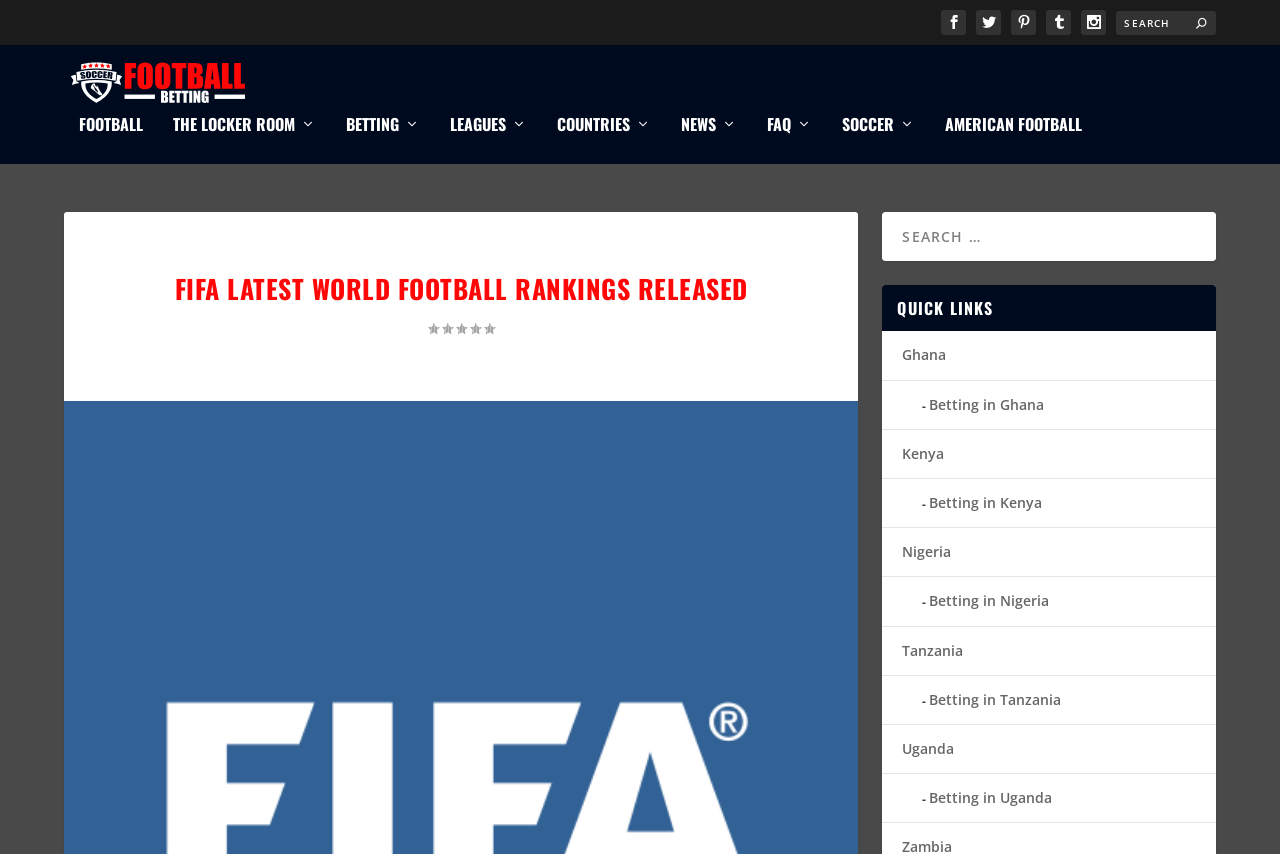Find the bounding box coordinates for the area that must be clicked to perform this action: "Read the 'Daitoku-ji' article".

None